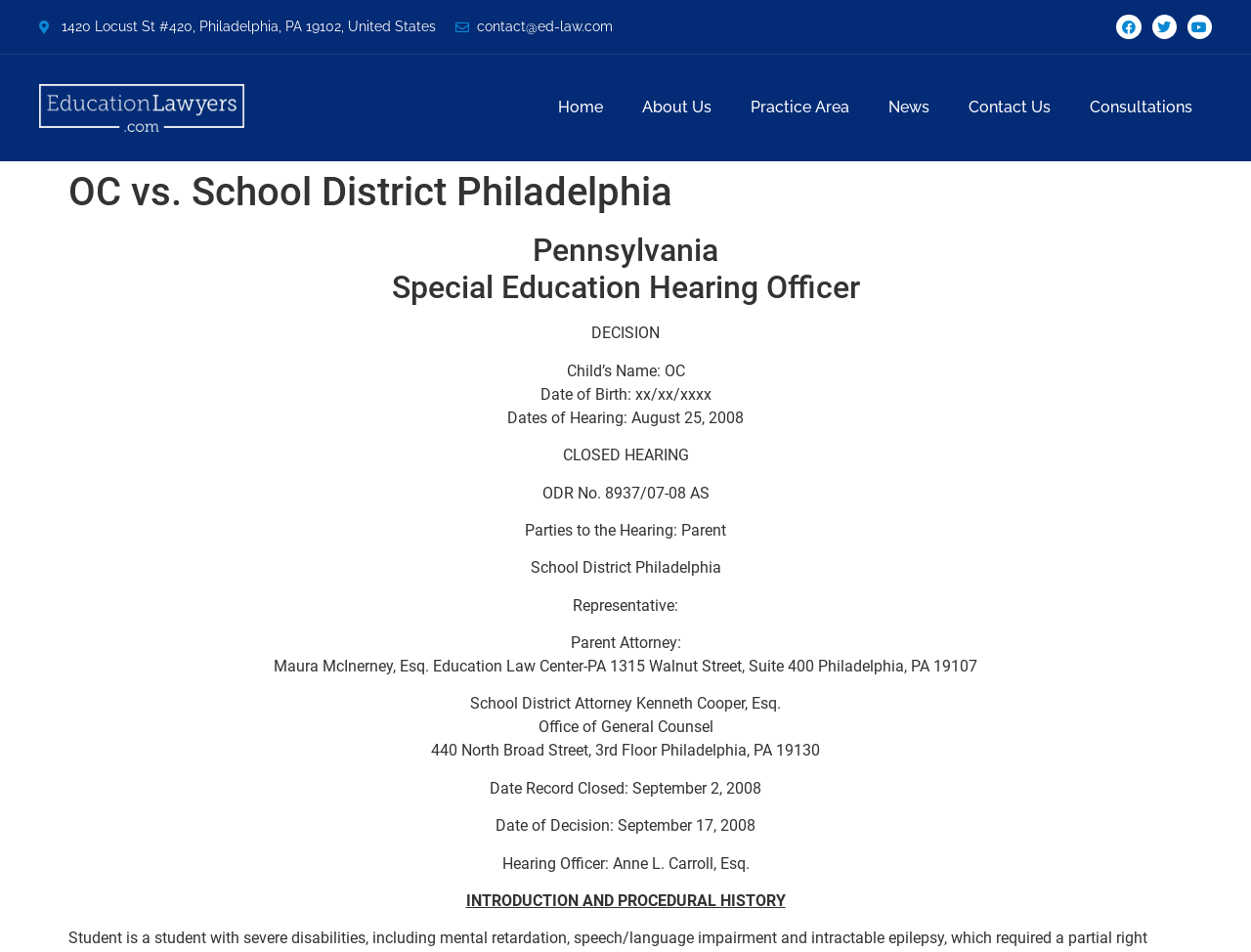Please determine the bounding box coordinates of the area that needs to be clicked to complete this task: 'Open the Youtube channel'. The coordinates must be four float numbers between 0 and 1, formatted as [left, top, right, bottom].

[0.949, 0.015, 0.969, 0.041]